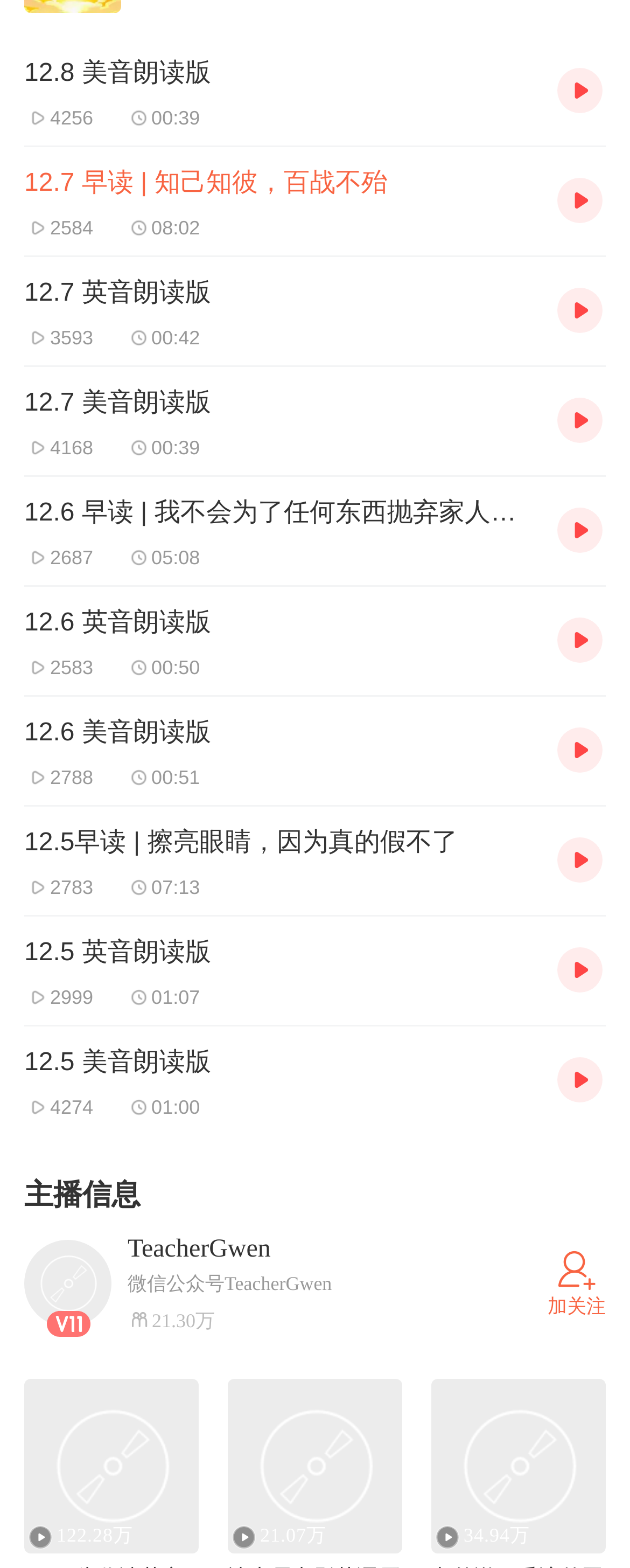Show the bounding box coordinates for the HTML element as described: "12.5 美音朗读版427401:00".

[0.038, 0.665, 0.846, 0.713]